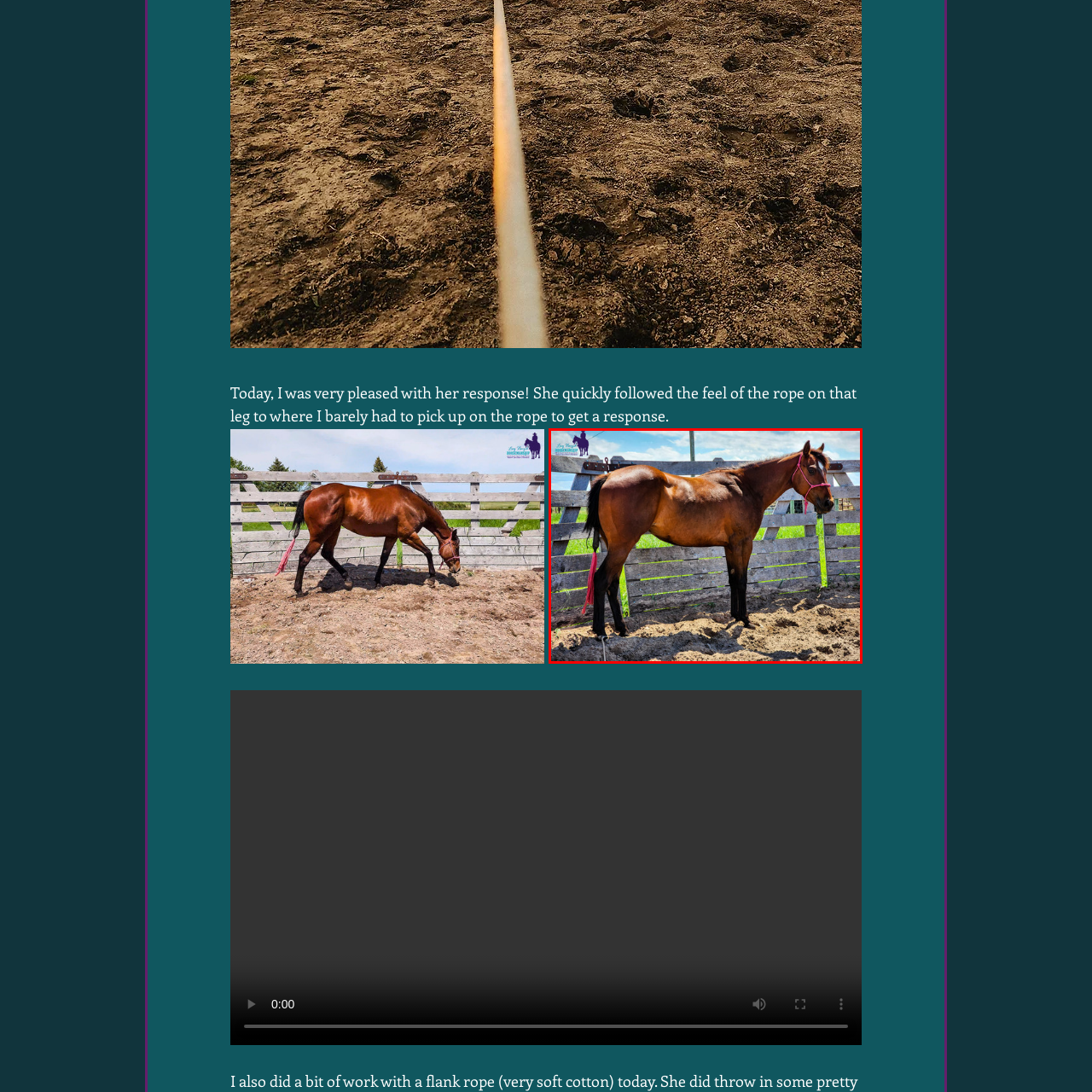Identify the content inside the red box and answer the question using a brief word or phrase: What is the atmosphere of the scene?

Peaceful